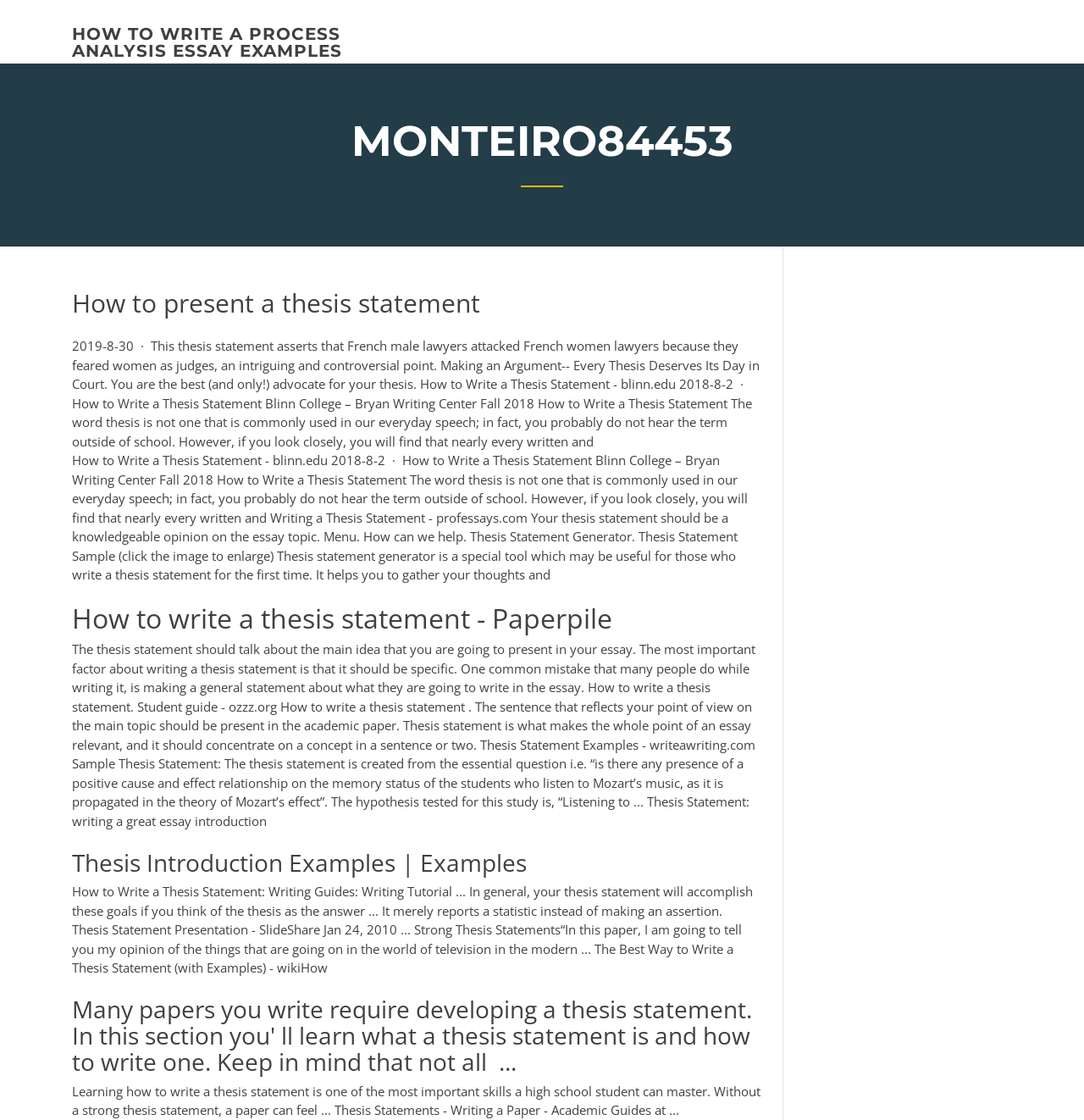What is a common mistake when writing a thesis statement?
Based on the image, provide a one-word or brief-phrase response.

Making a general statement